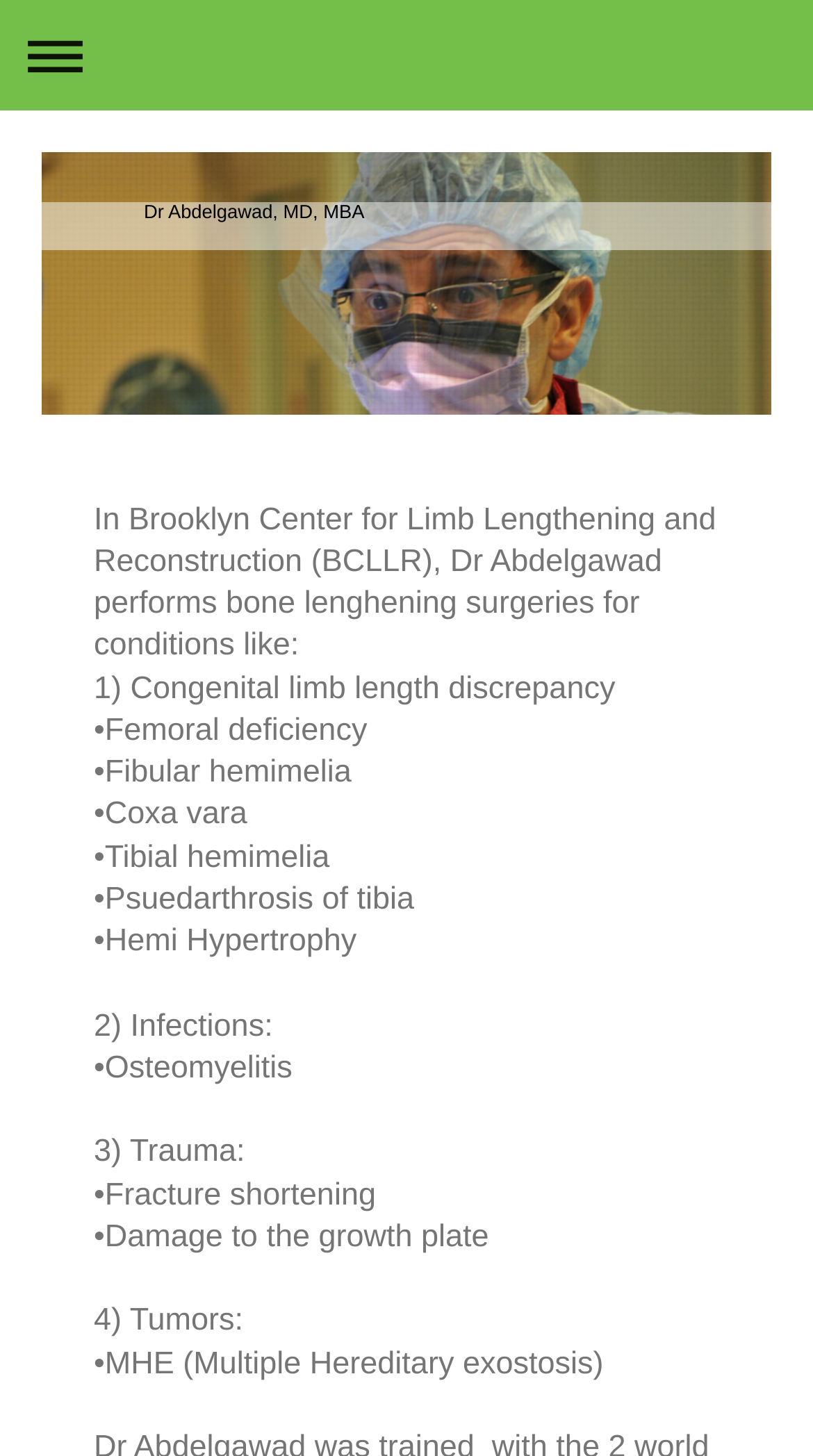Describe all visible elements and their arrangement on the webpage.

This webpage is about Dr. Amr Atef Abdelgawad, a pediatric orthopedic doctor in El Paso, Texas. At the top left corner, there is a link to expand or collapse the navigation menu. Next to it, there is a small icon represented by an SVG element. 

Below the navigation link, the doctor's name, "Dr. Abdelgawad, MD, MBA", is prominently displayed. 

The main content of the webpage is divided into four sections, each describing a different type of condition that Dr. Abdelgawad treats. The first section is about bone lengthening surgeries for congenital limb length discrepancies, listing five specific conditions. 

The second section is about infections, specifically osteomyelitis. The third section is about trauma, including fracture shortening and damage to the growth plate. The fourth and final section is about tumors, specifically Multiple Hereditary exostosis (MHE). 

Each section is denoted by a number (1, 2, 3, or 4) and has a brief description of the condition, followed by a list of specific examples or sub-conditions. The text is arranged in a clear and organized manner, making it easy to read and understand.